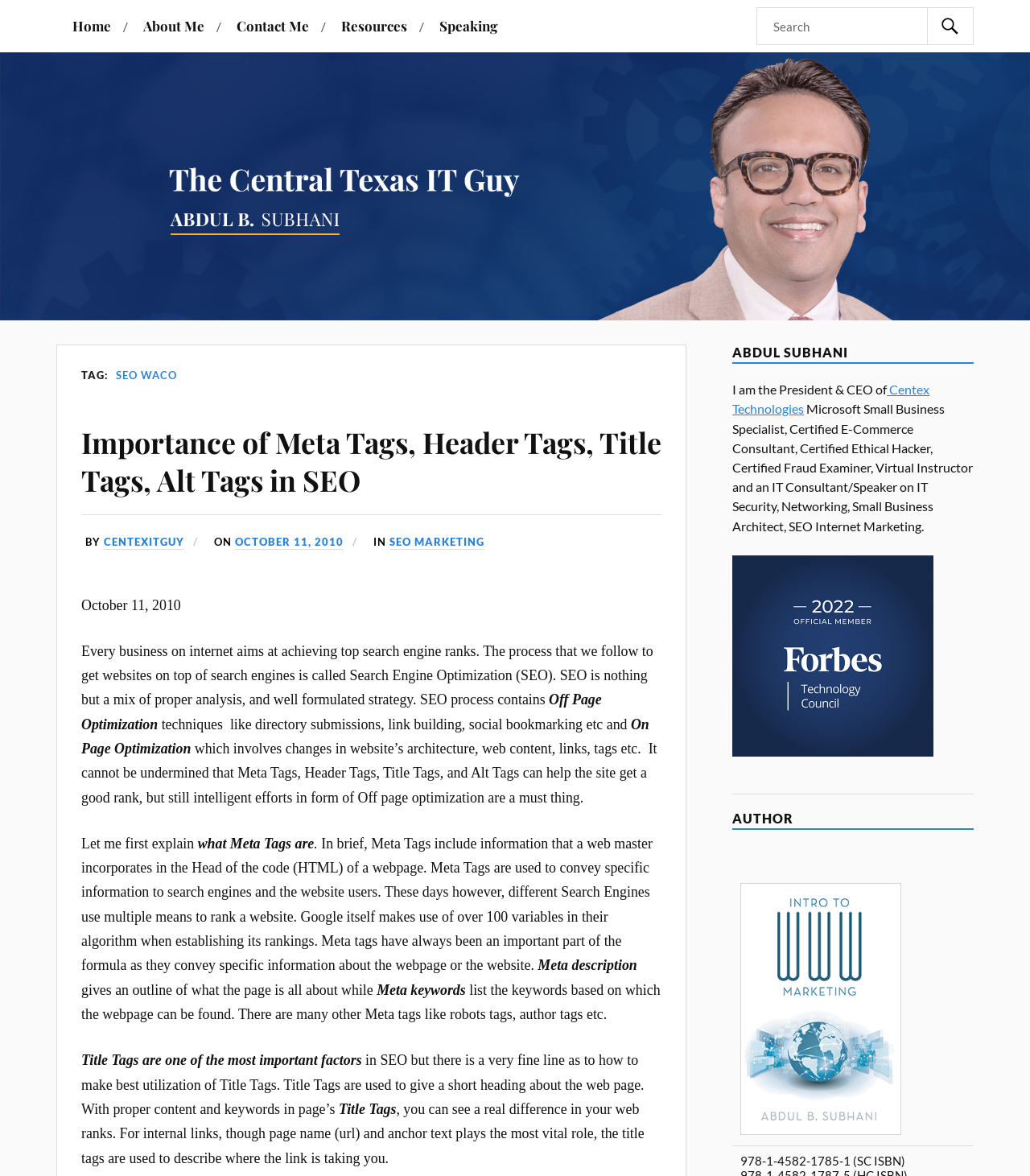Please find the bounding box coordinates of the element that must be clicked to perform the given instruction: "Read the Importance of Meta Tags article". The coordinates should be four float numbers from 0 to 1, i.e., [left, top, right, bottom].

[0.079, 0.36, 0.642, 0.424]